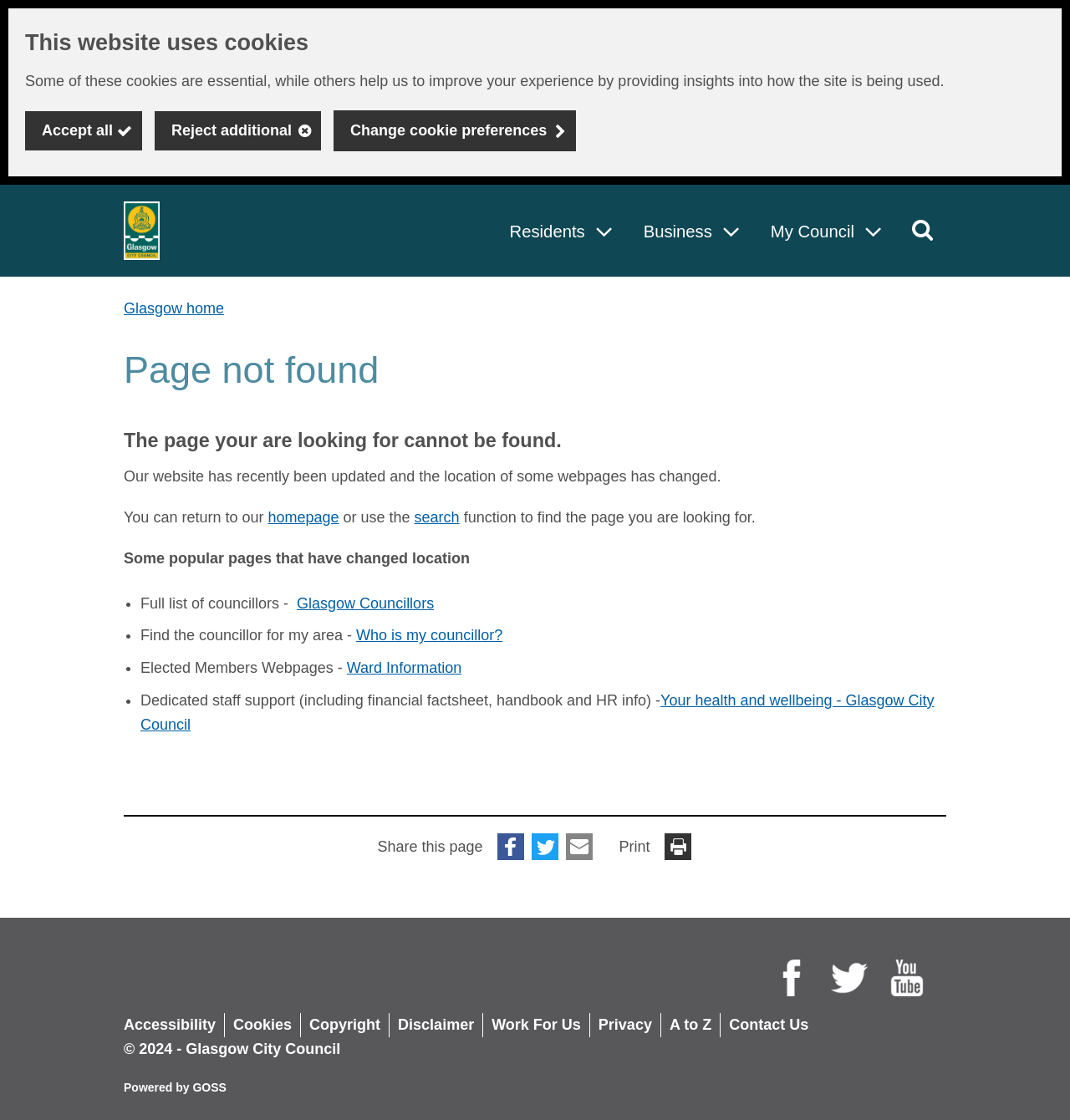Please identify the coordinates of the bounding box for the clickable region that will accomplish this instruction: "Find councillor for my area".

[0.333, 0.56, 0.47, 0.575]